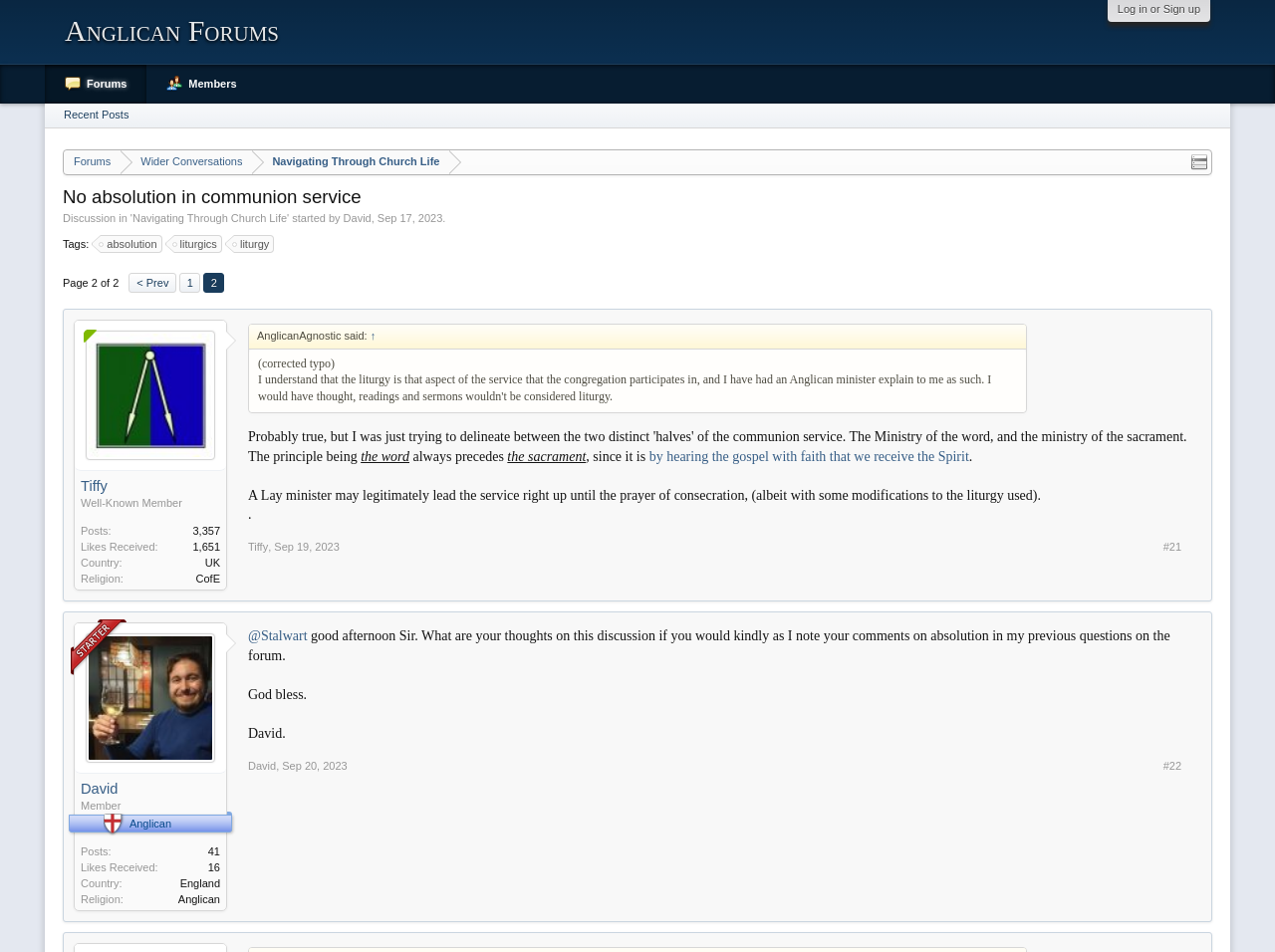Offer a detailed explanation of the webpage layout and contents.

This webpage appears to be a forum discussion page, specifically page 2 of a thread titled "No absolution in communion service" on Anglican Forums. 

At the top of the page, there is a link to a user named Botolph, accompanied by a small image of Botolph. Below this, there is a heading that reads "Botolph Well-Known Member" with a link to Botolph's profile. 

To the right of the heading, there is a description list that provides information about Botolph, including the number of posts they have made (2,303), the number of likes they have received (2,552), their country (Australia), and their religion (Anglican).

Below this, there is a large block of text that appears to be a quote from a user named David. The quote discusses the importance of the liturgy in a communion service and the role of the ordained clergy in pronouncing absolution. 

Following the quote, there are links to the users Botolph and David, as well as a timestamp indicating that the post was made on September 21, 2023, at 2:15 AM. 

On the right side of the page, there is a link to a comment numbered #23. Below this, there are links to users Tiffy and David, with a phrase "like this" in between.

Further down the page, there is a heading that reads "David Member Anglican" with a link to David's profile. Below this, there is another description list that provides information about David, including the number of posts they have made (41), the number of likes they have received (16), their country (England), and their religion (Anglican).

Finally, there is another large block of text that appears to be a quote from a user named Botolph, discussing the importance of the liturgy in a communion service.